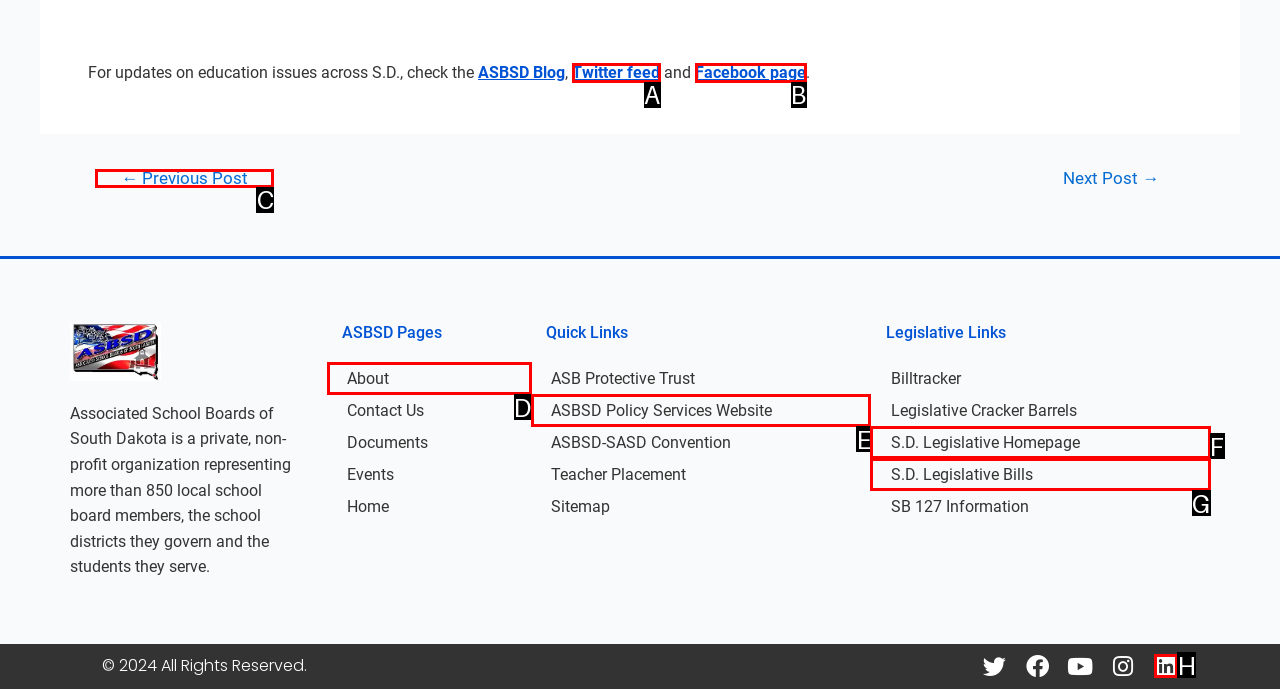Match the following description to a UI element: Nov 9, 2023
Provide the letter of the matching option directly.

None